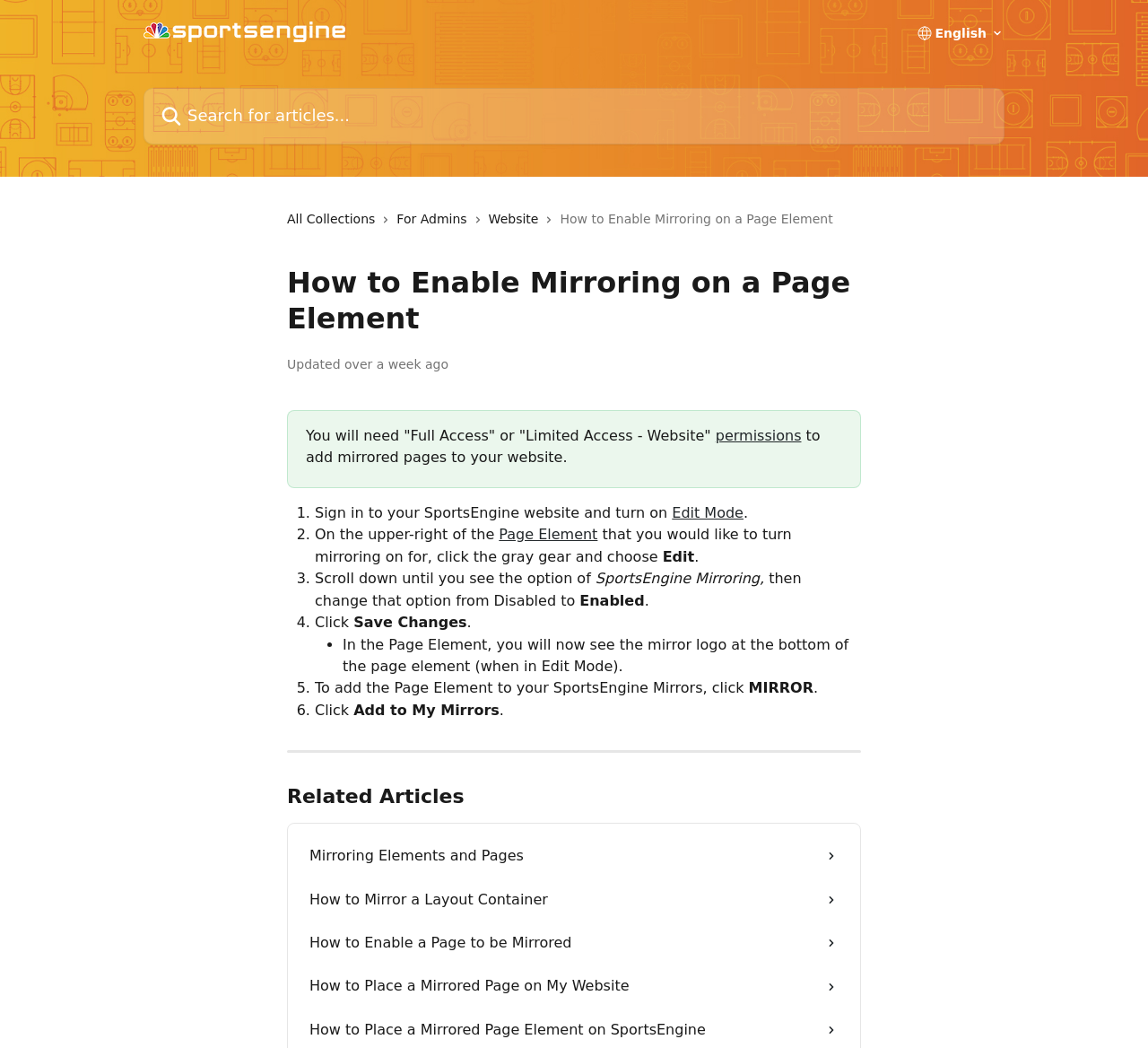What is the purpose of clicking 'MIRROR'?
Deliver a detailed and extensive answer to the question.

According to the webpage, clicking 'MIRROR' is the step to add the Page Element to one's SportsEngine Mirrors, as described in step 5 of the instructions.